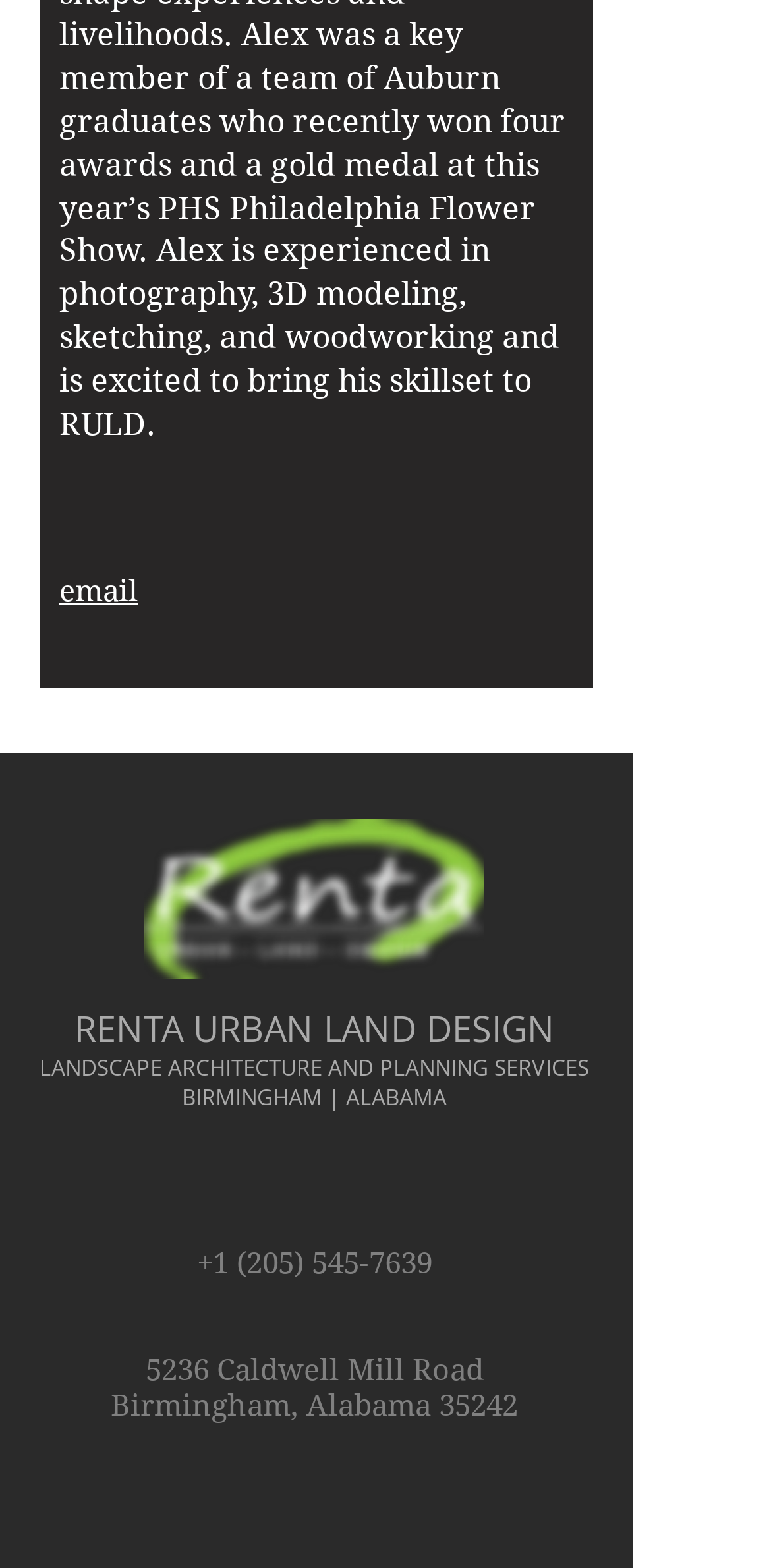What is the address?
Using the information from the image, answer the question thoroughly.

The address can be found in the static text elements on the webpage, which are '5236 Caldwell Mill Road' and 'Birmingham, Alabama 35242'.